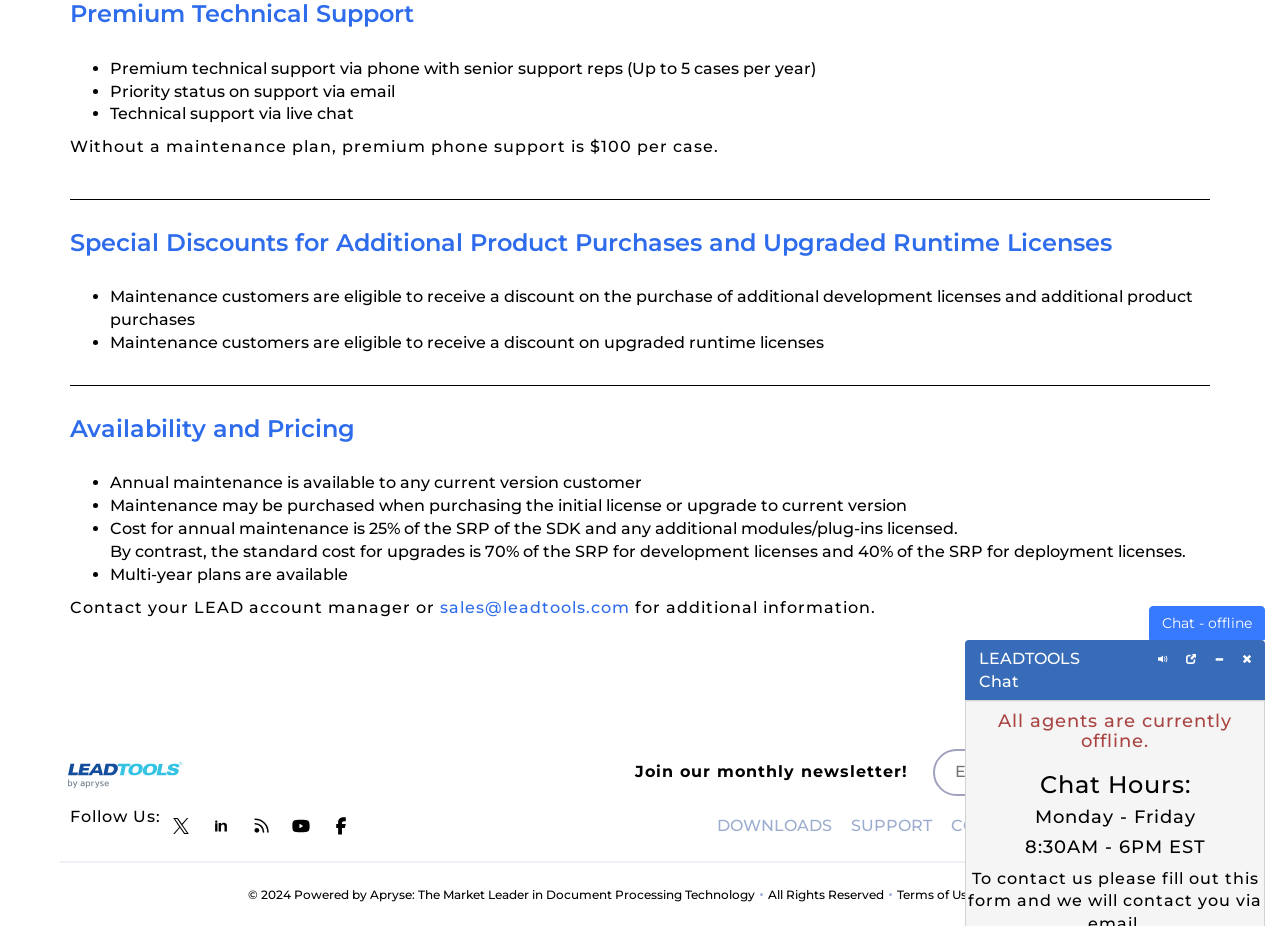Based on the element description Chat Chat - offline, identify the bounding box of the UI element in the given webpage screenshot. The coordinates should be in the format (top-left x, top-left y, bottom-right x, bottom-right y) and must be between 0 and 1.

[0.898, 0.654, 0.988, 0.691]